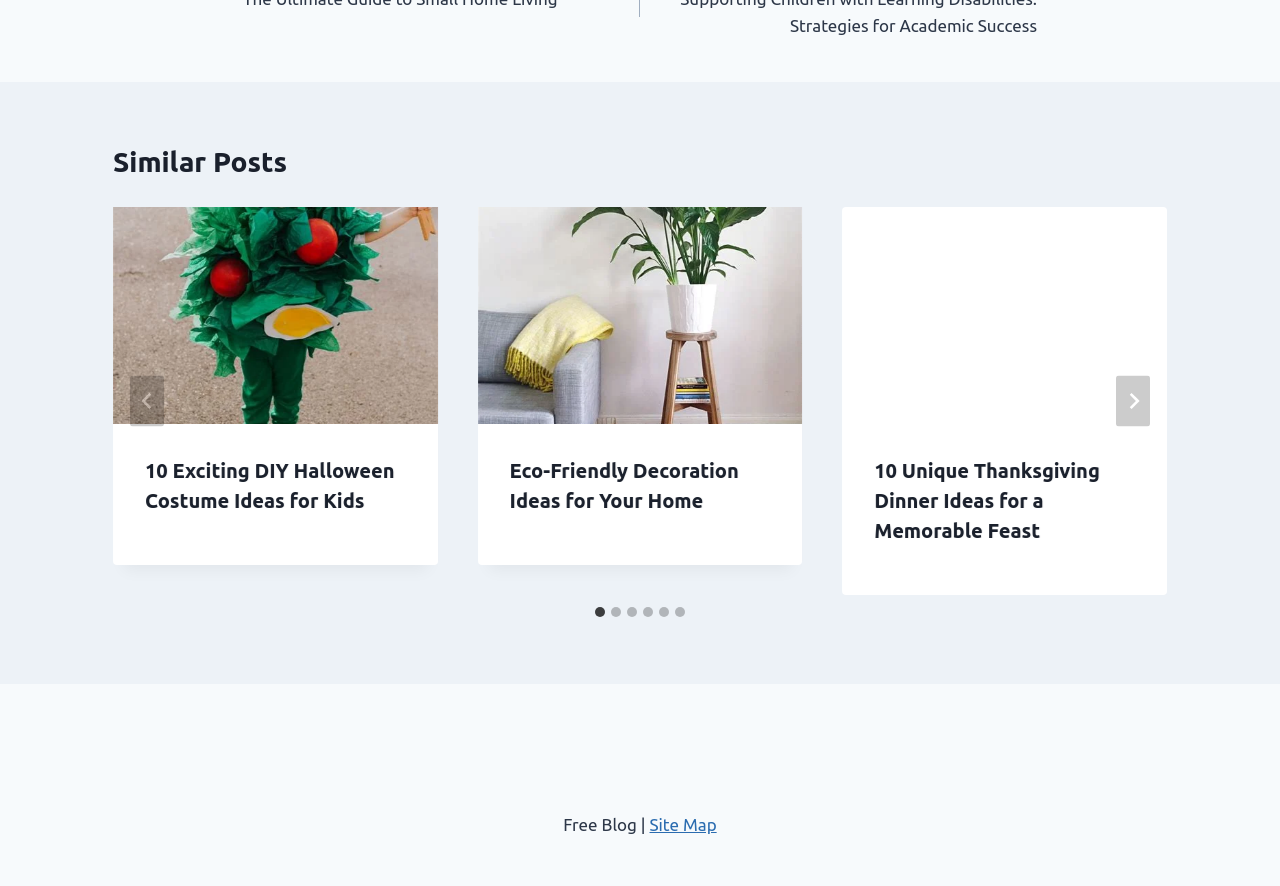Please provide the bounding box coordinates for the element that needs to be clicked to perform the following instruction: "Go to the next slide". The coordinates should be given as four float numbers between 0 and 1, i.e., [left, top, right, bottom].

[0.872, 0.424, 0.898, 0.481]